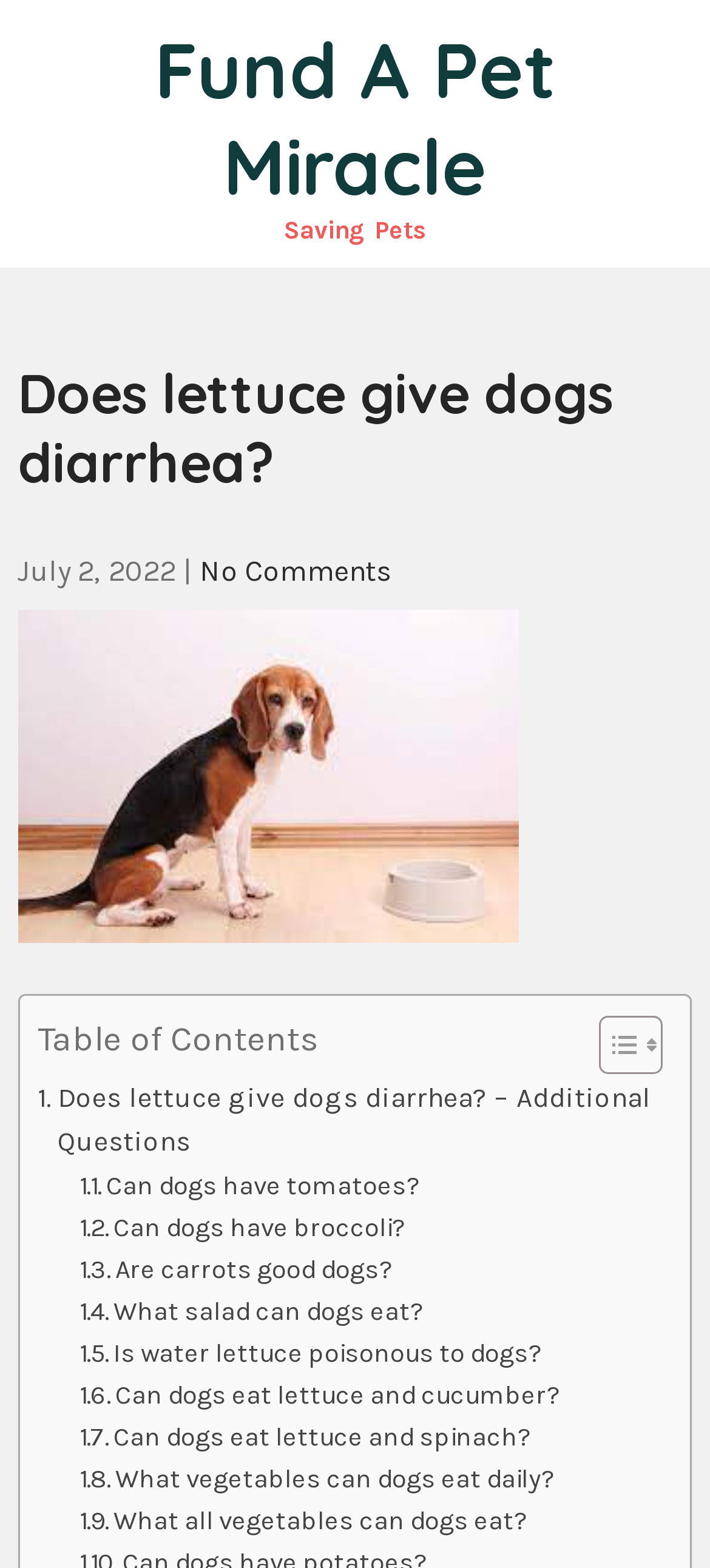What is the title of the website?
Use the information from the image to give a detailed answer to the question.

The title of the website can be found at the top of the webpage, where it says 'Fund A Pet Miracle' in a heading element.